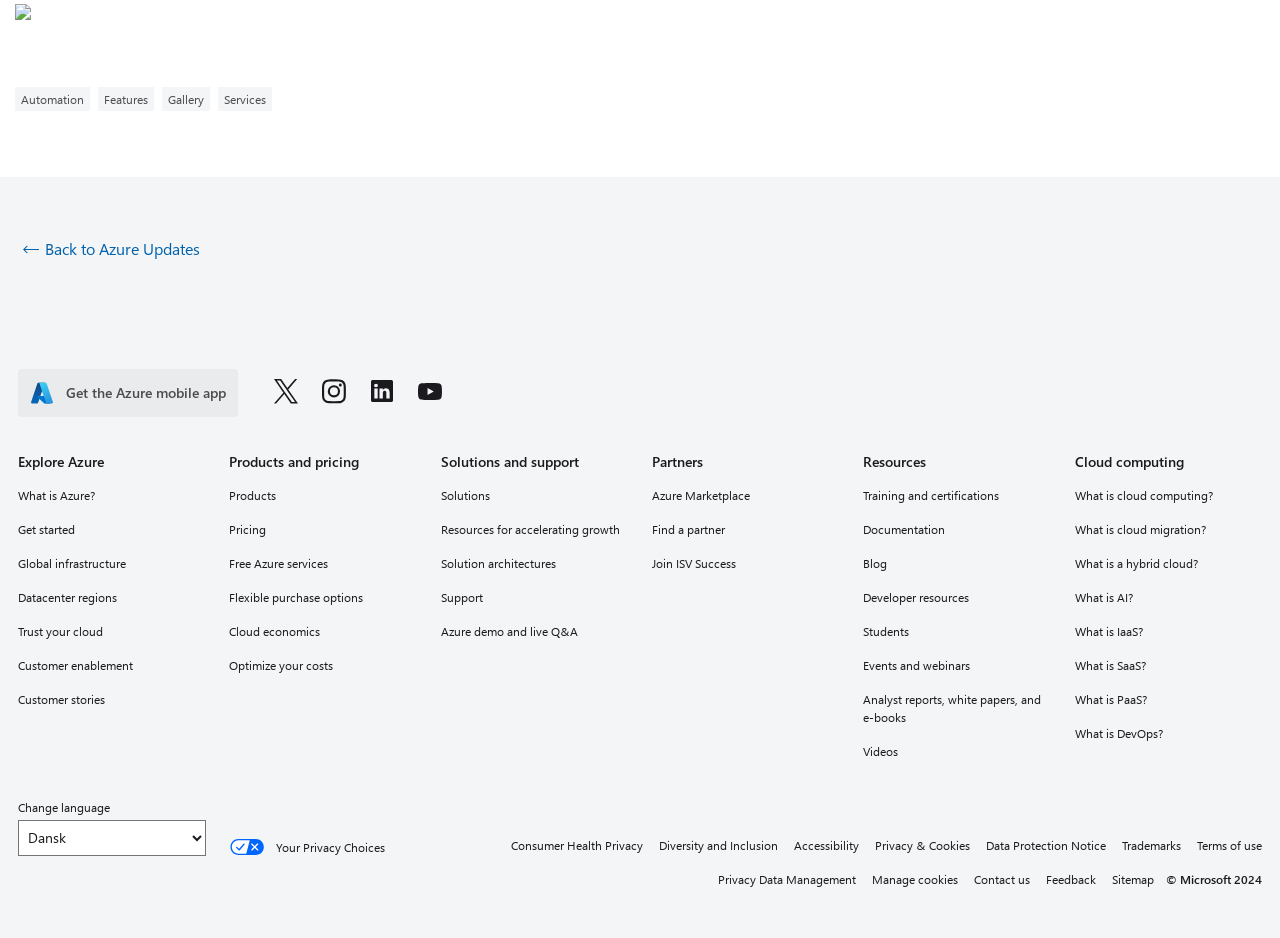Given the description of the UI element: "Accessibility", predict the bounding box coordinates in the form of [left, top, right, bottom], with each value being a float between 0 and 1.

[0.62, 0.889, 0.671, 0.912]